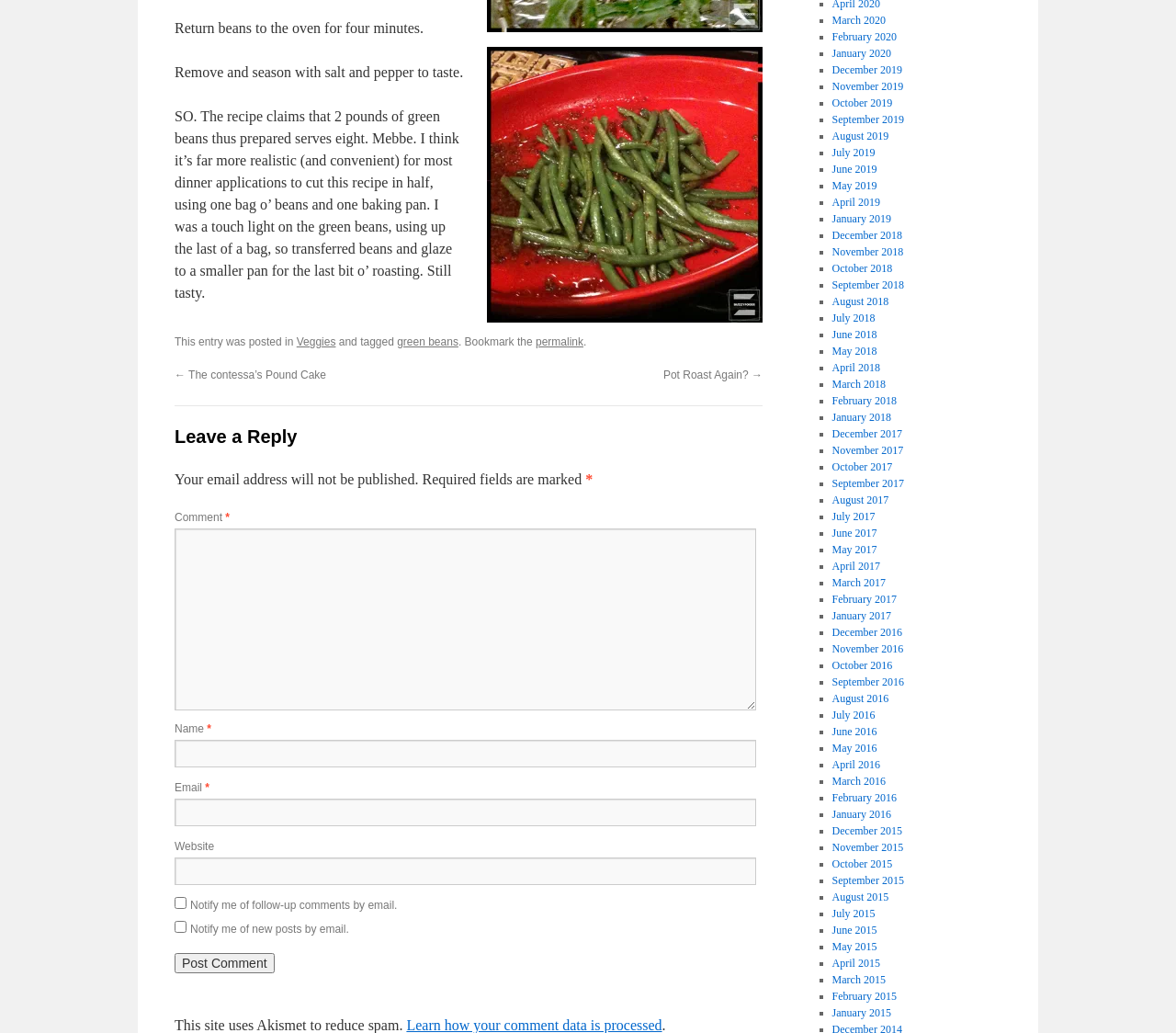Provide a one-word or brief phrase answer to the question:
What is the recipe about?

Green beans